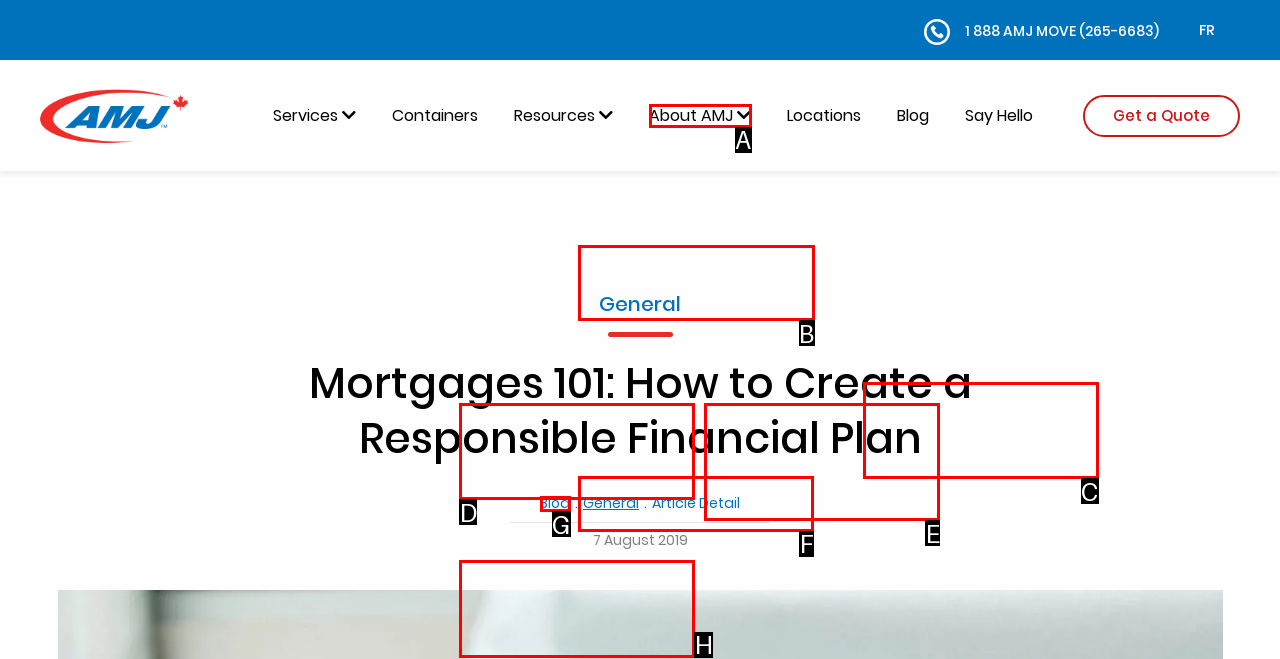Determine the letter of the UI element that will complete the task: Read the 'Moving Tips' article
Reply with the corresponding letter.

B